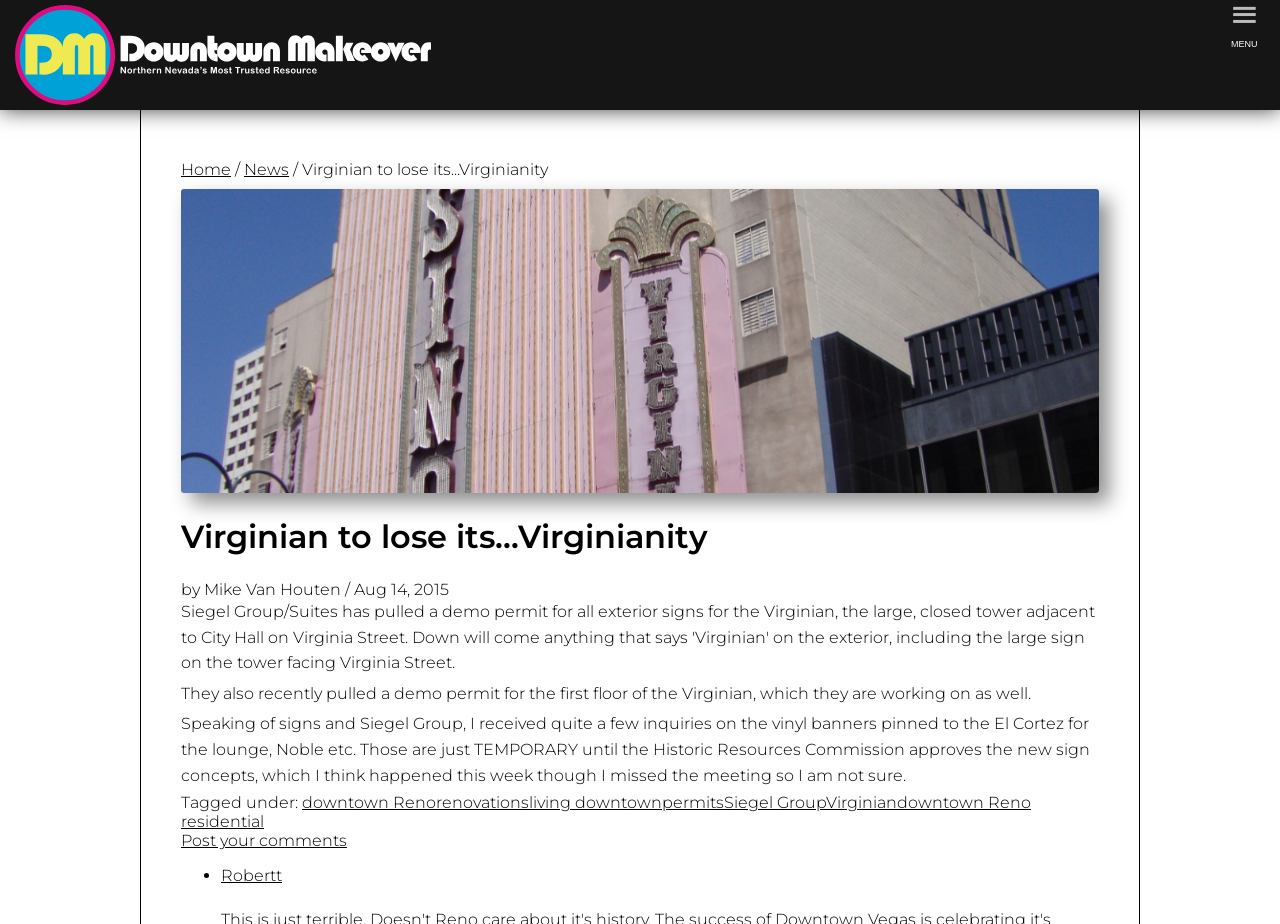Please identify the bounding box coordinates of the element I should click to complete this instruction: 'Click on the 'Posts' navigation'. The coordinates should be given as four float numbers between 0 and 1, like this: [left, top, right, bottom].

None